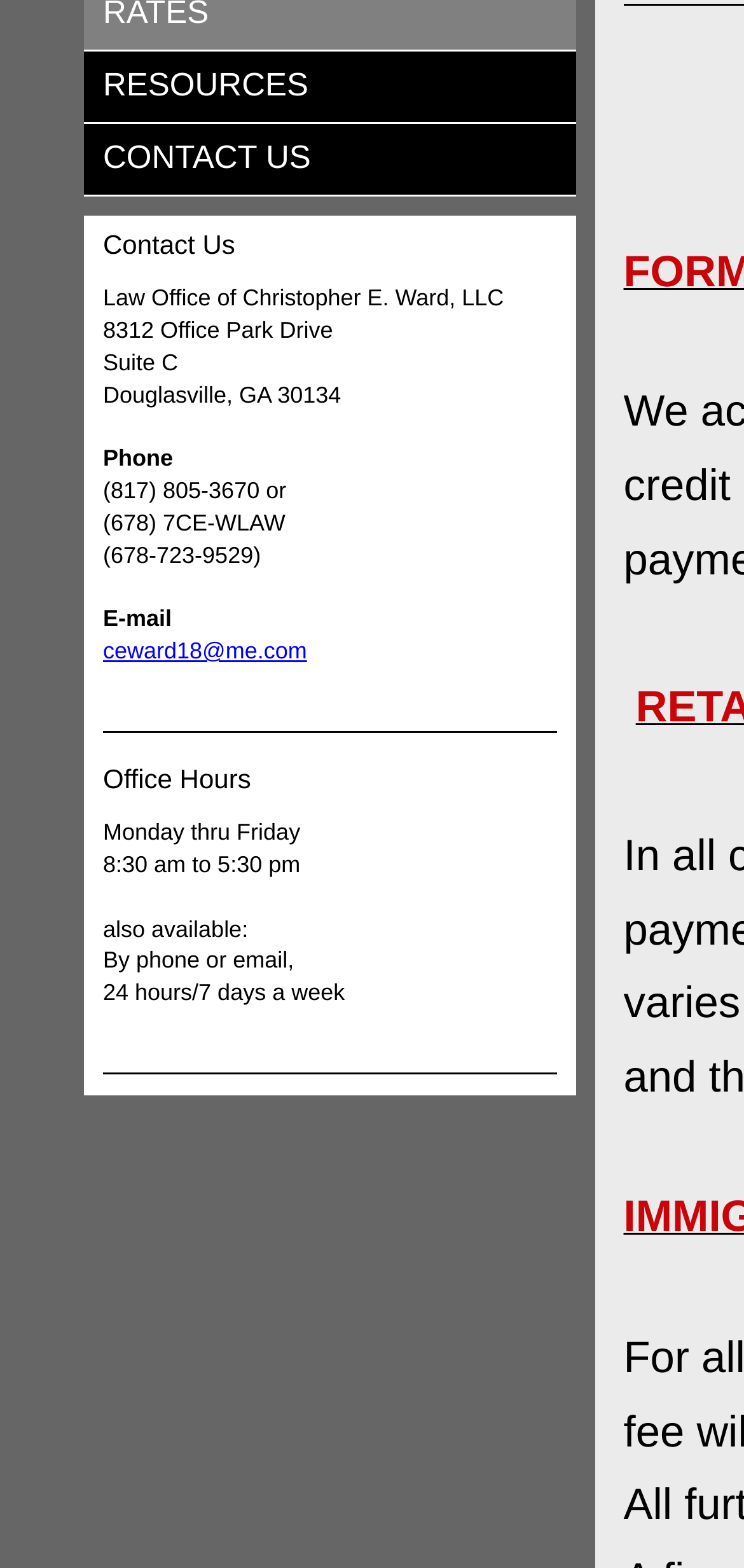Given the description of a UI element: "RESOURCES", identify the bounding box coordinates of the matching element in the webpage screenshot.

[0.113, 0.033, 0.774, 0.079]